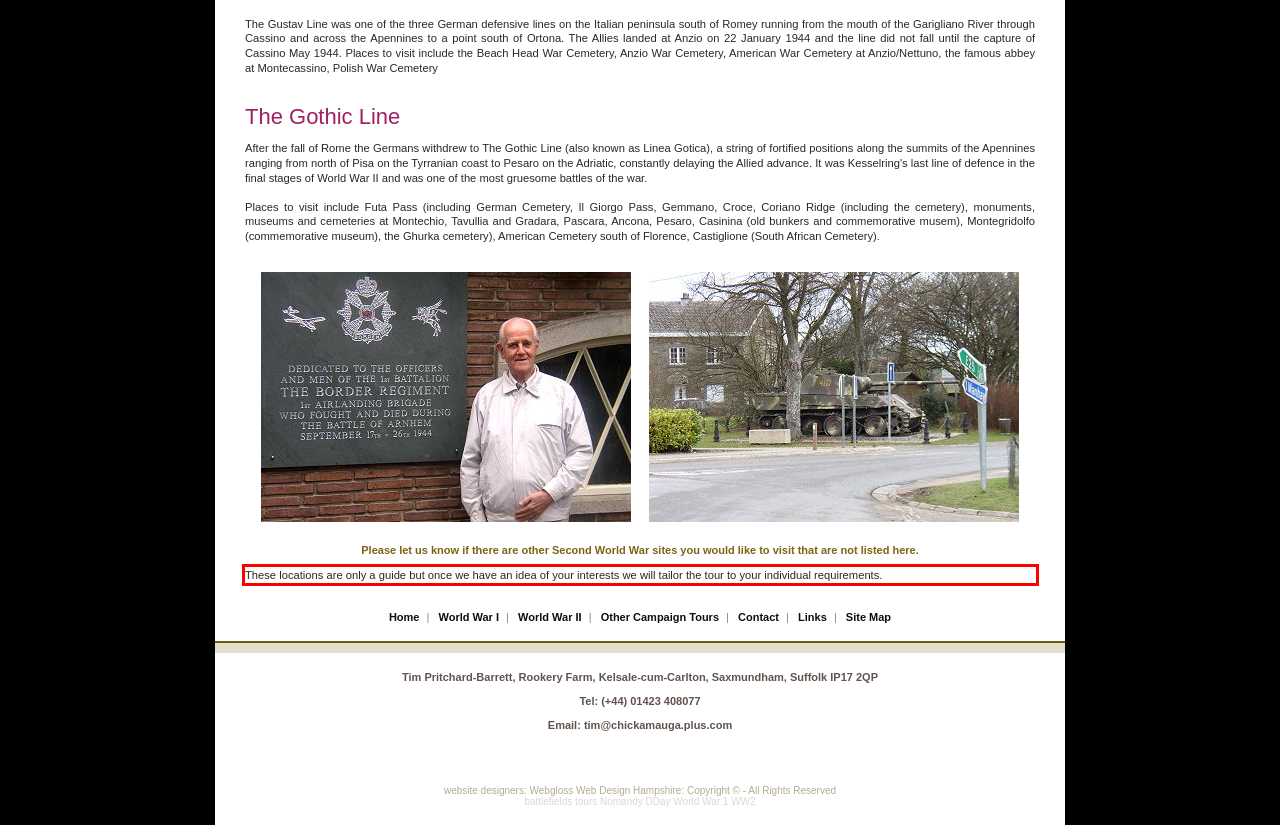You have a screenshot with a red rectangle around a UI element. Recognize and extract the text within this red bounding box using OCR.

These locations are only a guide but once we have an idea of your interests we will tailor the tour to your individual requirements.